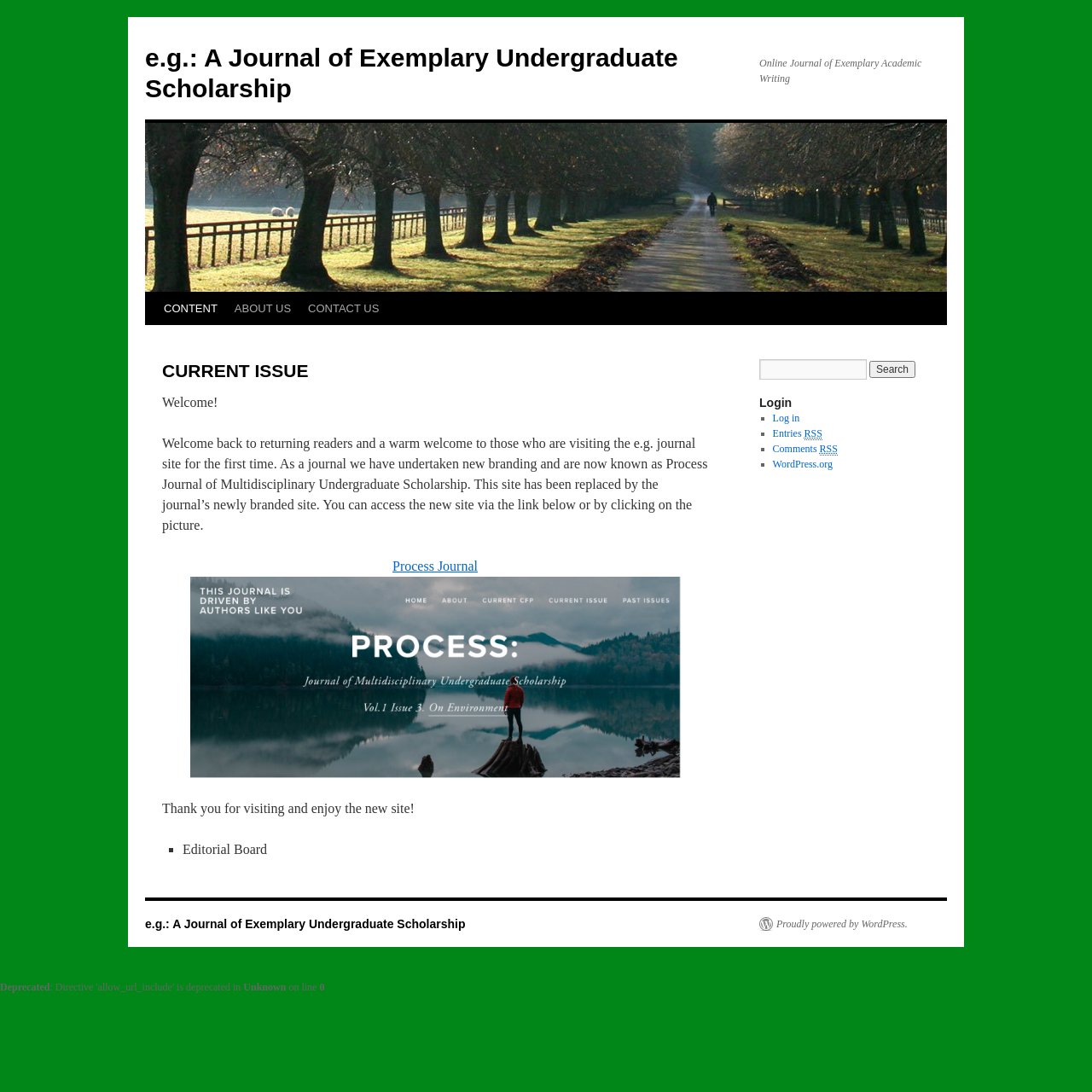What is the function of the textbox in the search section?
Answer the question with a thorough and detailed explanation.

The textbox is located within the search section of the page, and its presence suggests that it is intended for users to input search queries. This is further supported by the presence of a 'Search' button adjacent to the textbox.